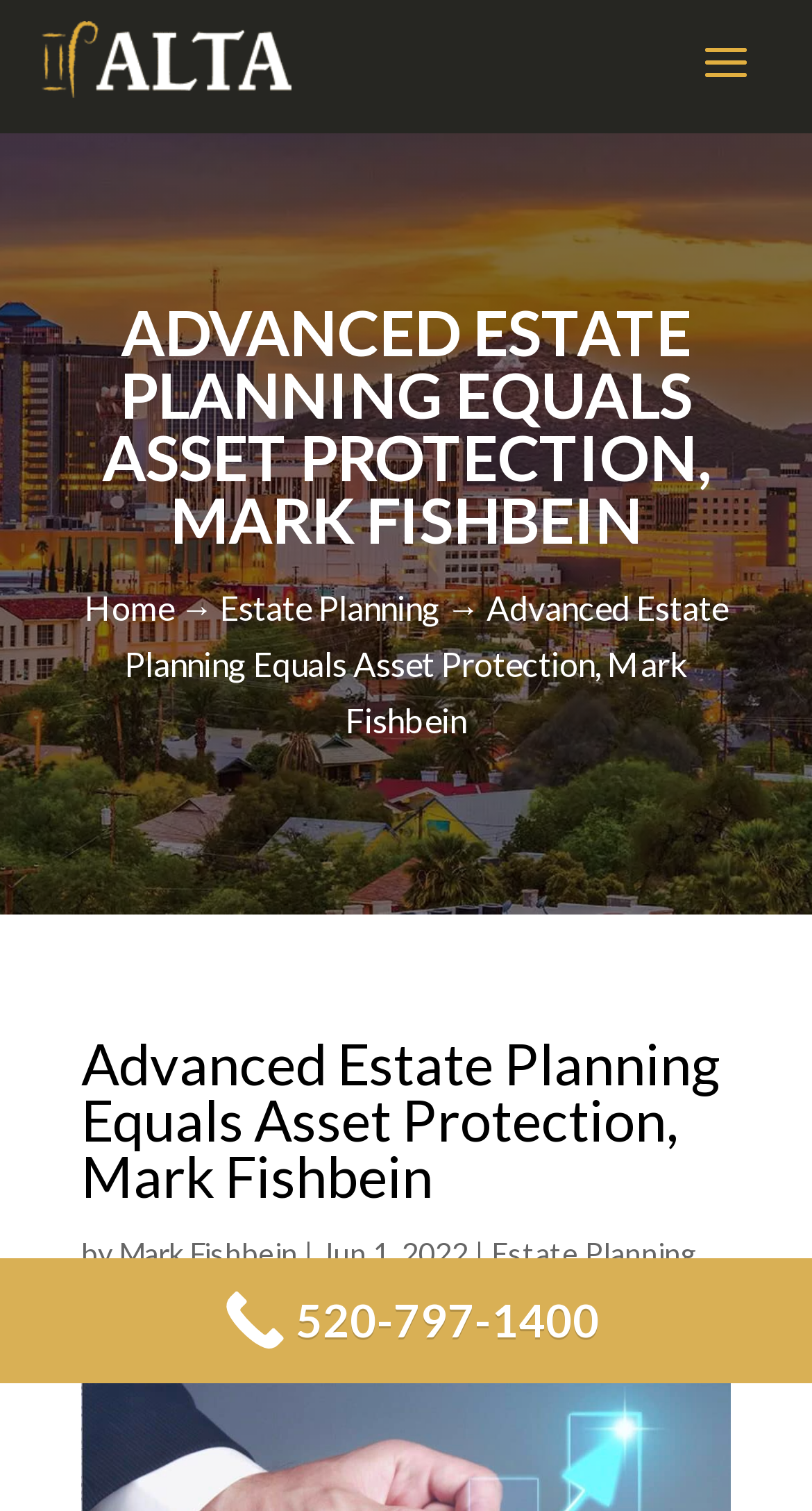Please find and report the bounding box coordinates of the element to click in order to perform the following action: "visit Mark Fishbein's homepage". The coordinates should be expressed as four float numbers between 0 and 1, in the format [left, top, right, bottom].

[0.05, 0.014, 0.358, 0.064]